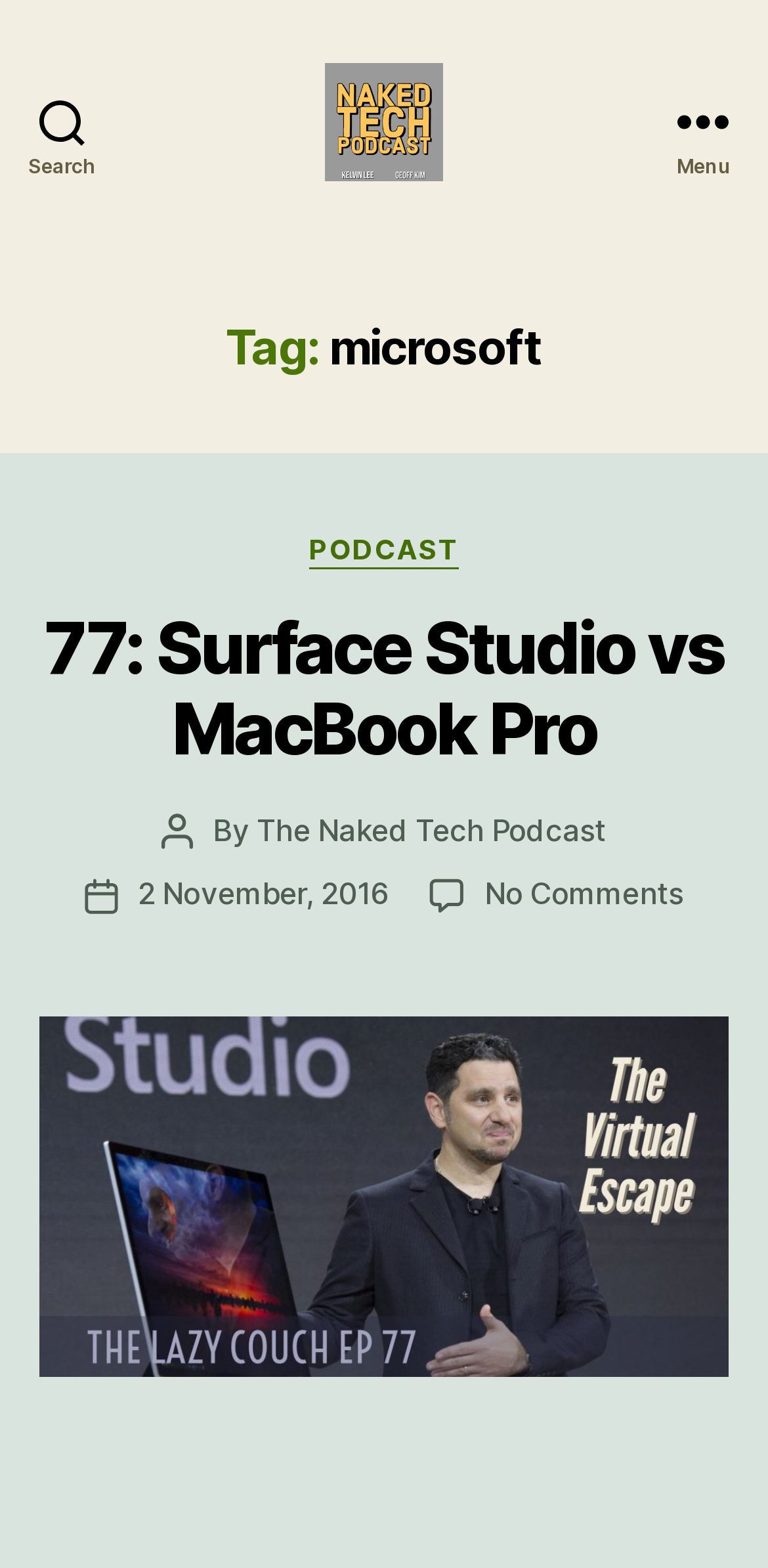Please specify the bounding box coordinates of the clickable section necessary to execute the following command: "View the author's profile".

[0.334, 0.517, 0.789, 0.541]